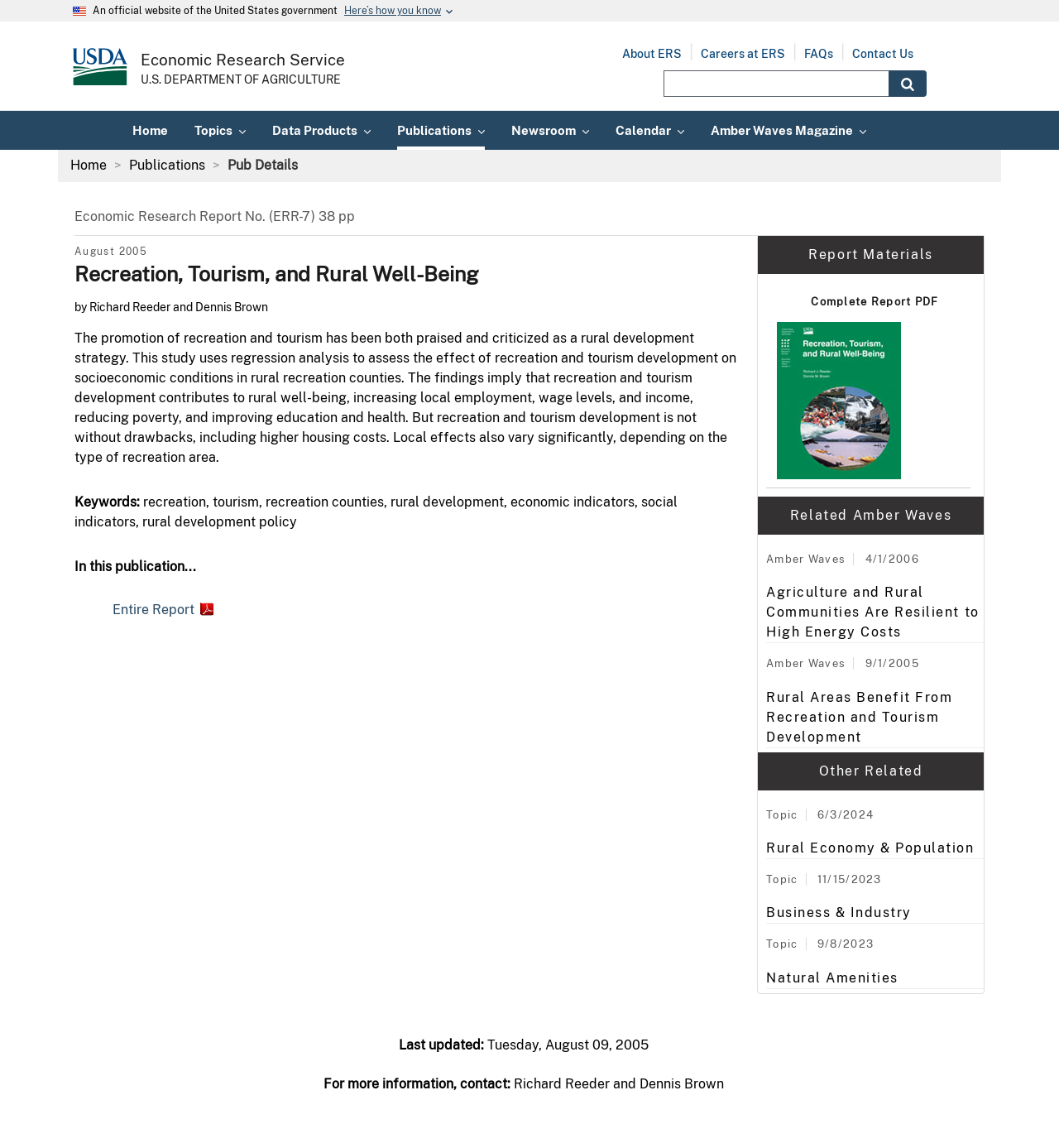Respond with a single word or phrase to the following question:
What is the topic of the publication?

Recreation, Tourism, and Rural Well-Being